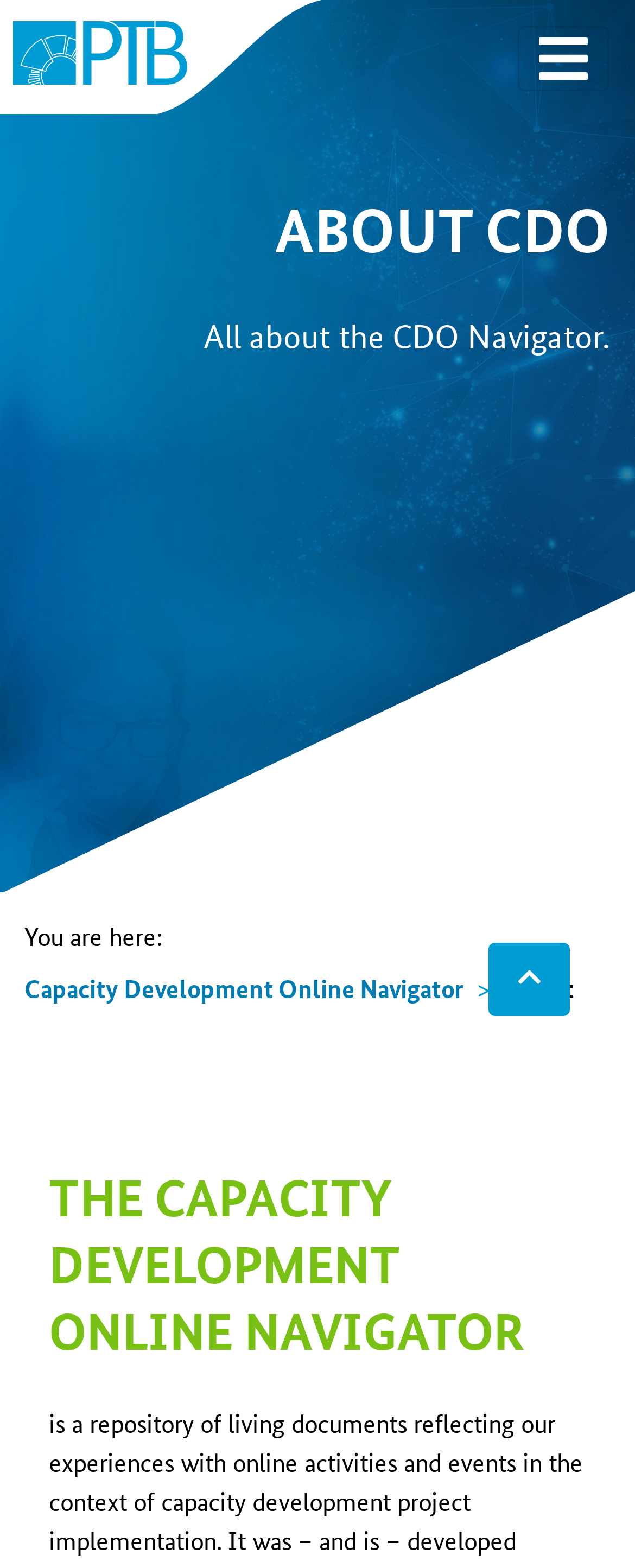What is the position of the image? From the image, respond with a single word or brief phrase.

Top-left